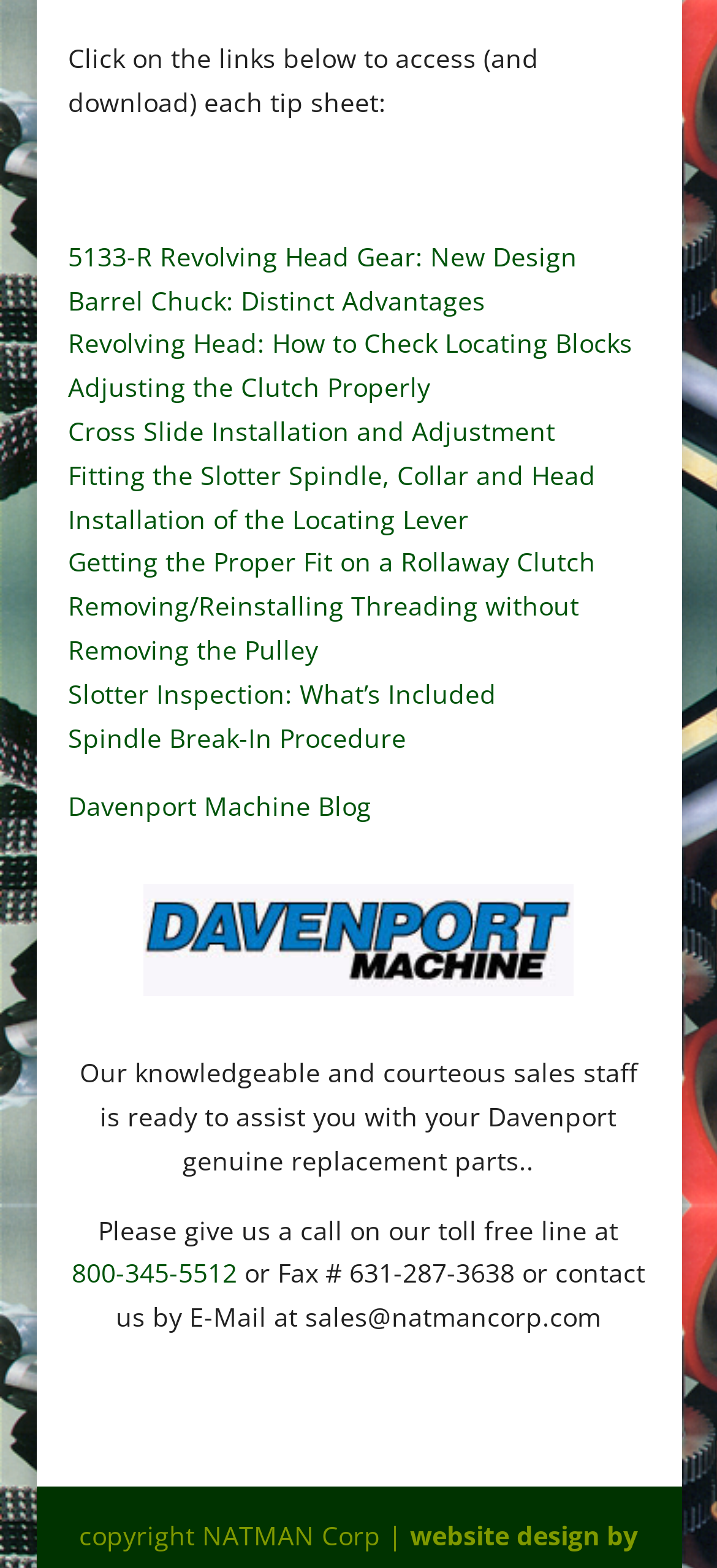What is the phone number to contact the sales staff?
Respond to the question with a single word or phrase according to the image.

800-345-5512